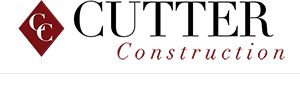Craft a thorough explanation of what is depicted in the image.

The image features the logo of Cutter Construction, Inc., a company dedicated to building and renovating homes and commercial properties. The logo prominently displays the word "Cutter" in bold, elegant black lettering, alongside a distinctive red diamond that contains the initials "CC" in a stylized font. This visual branding conveys a sense of professionalism and trust, aligning with the company’s mission of fostering relationships and fulfilling clients' dreams in construction since its founding in 1993. The design emphasizes Cutter Construction's commitment to quality and community involvement.